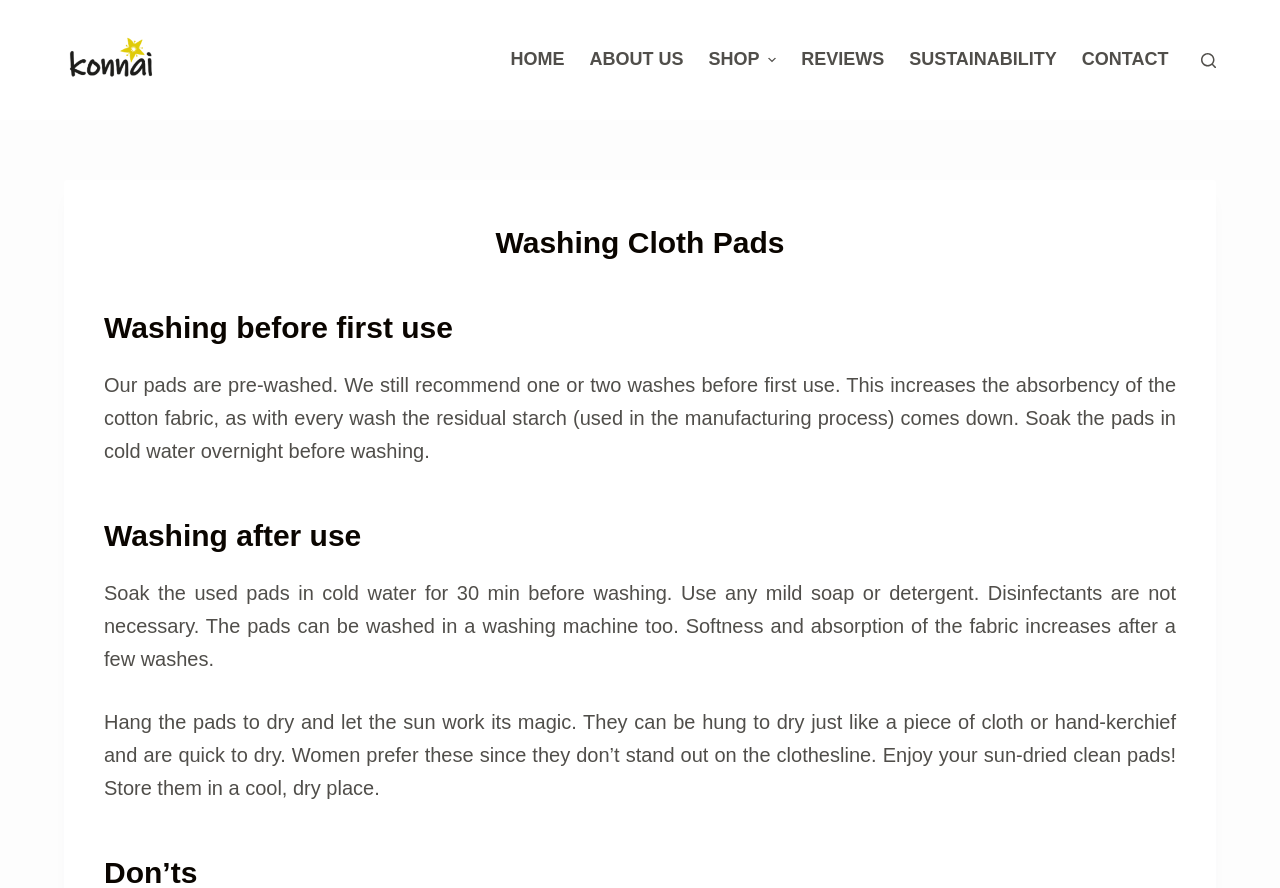What type of soap can be used?
Please provide a detailed answer to the question.

The webpage recommends using any mild soap or detergent to wash the cloth pads. It specifically mentions that disinfectants are not necessary.